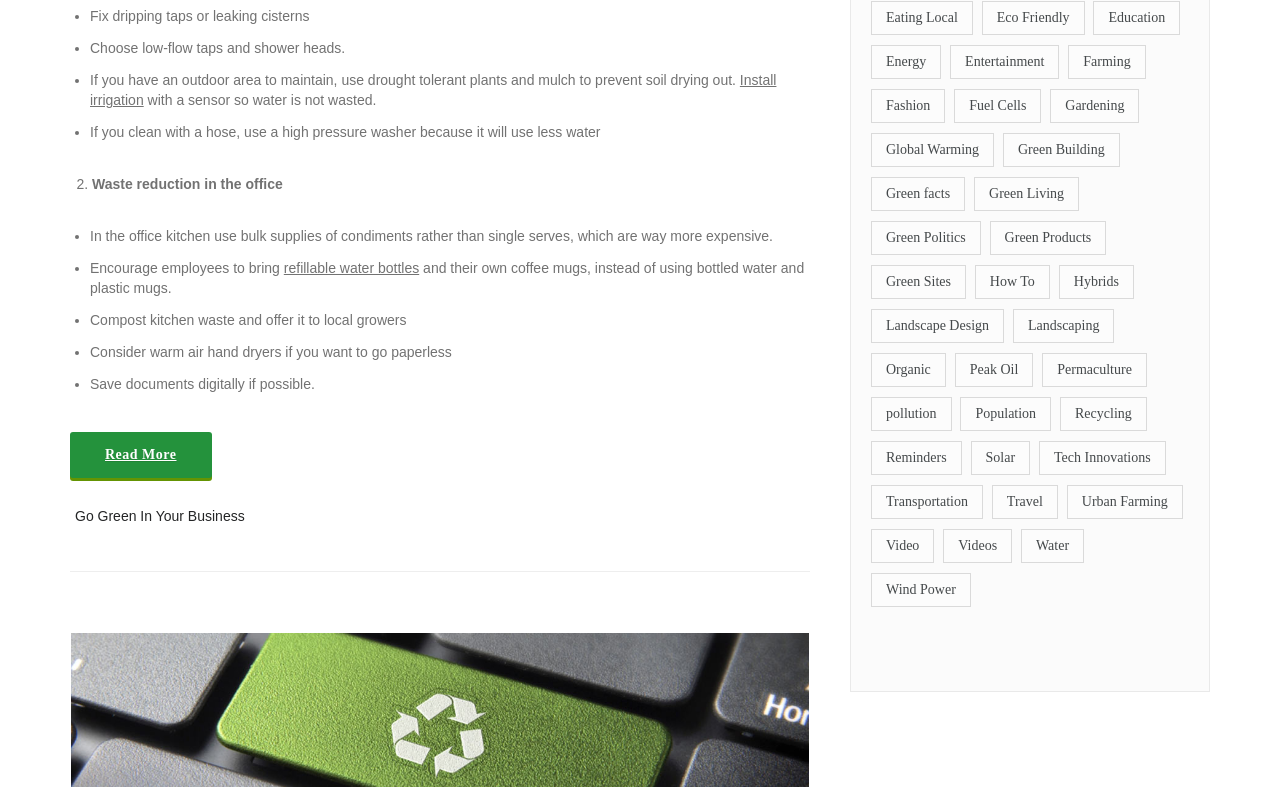Provide the bounding box coordinates of the UI element this sentence describes: "Follow".

None